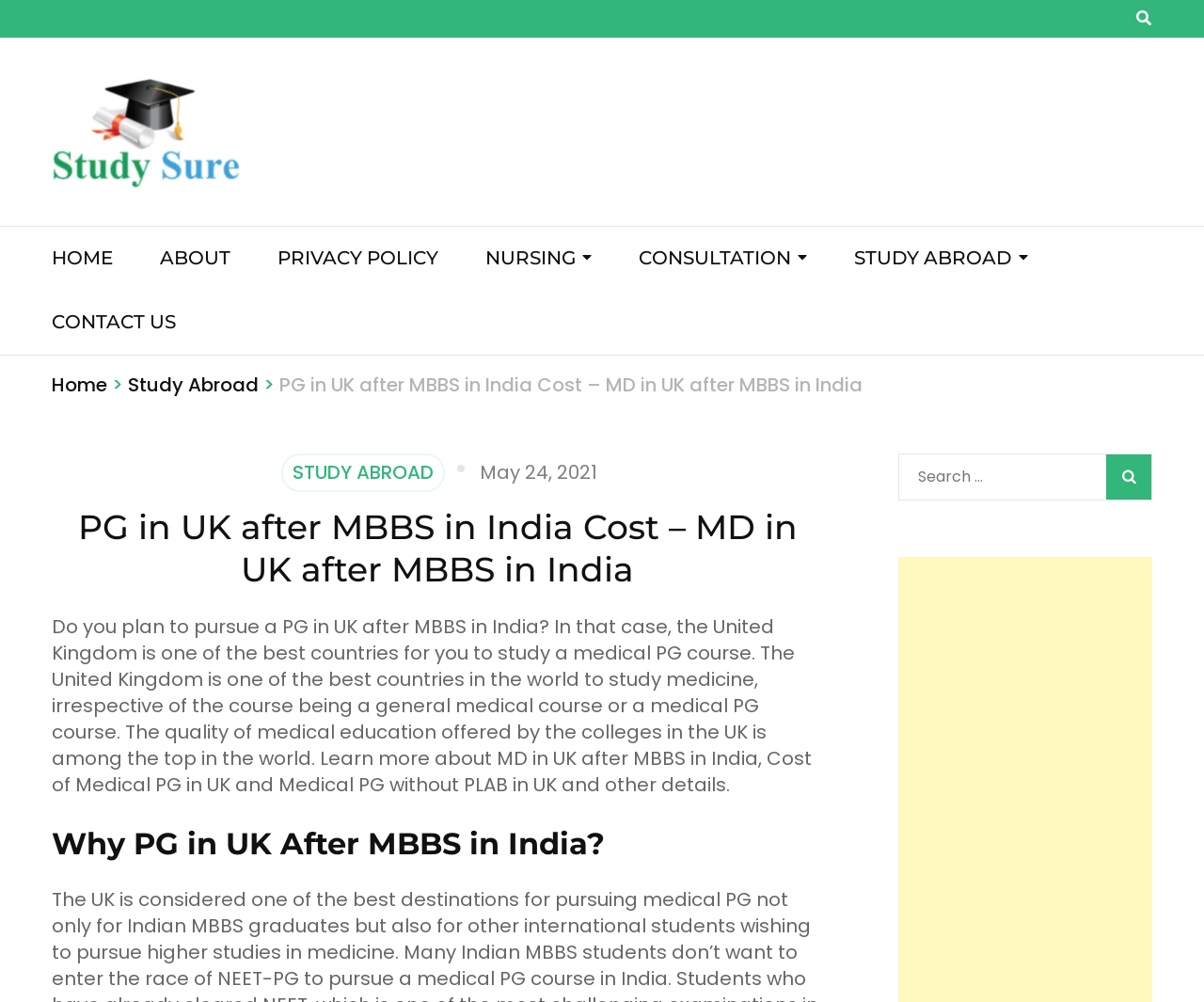Provide an in-depth caption for the elements present on the webpage.

The webpage appears to be a informational page about pursuing a postgraduate degree in medicine in the UK after completing an MBBS in India. 

At the top of the page, there is a button on the right side, and a series of links on the left side, including "HOME", "ABOUT", "PRIVACY POLICY", "CONSULTATION", "STUDY ABROAD", and "CONTACT US". Below these links, there is a static text "NURSING" and another set of links, including "Home", "Study Abroad", and a longer link about "PG in UK after MBBS in India Cost".

The main content of the page is divided into sections. The first section has a heading "PG in UK after MBBS in India Cost – MD in UK after MBBS in India" and a subheading "STUDY ABROAD". Below this, there is a link to a specific date, "May 24, 2021", and a time indicator. The main text in this section explains the benefits of pursuing a medical PG course in the UK, highlighting the high quality of medical education offered by UK colleges.

The next section has a heading "Why PG in UK After MBBS in India?" and appears to be a continuation of the main content. 

On the right side of the page, there is a search box with a label "Search for:" and a "Search" button. 

At the bottom of the page, there is a content information section, but its content is not specified.